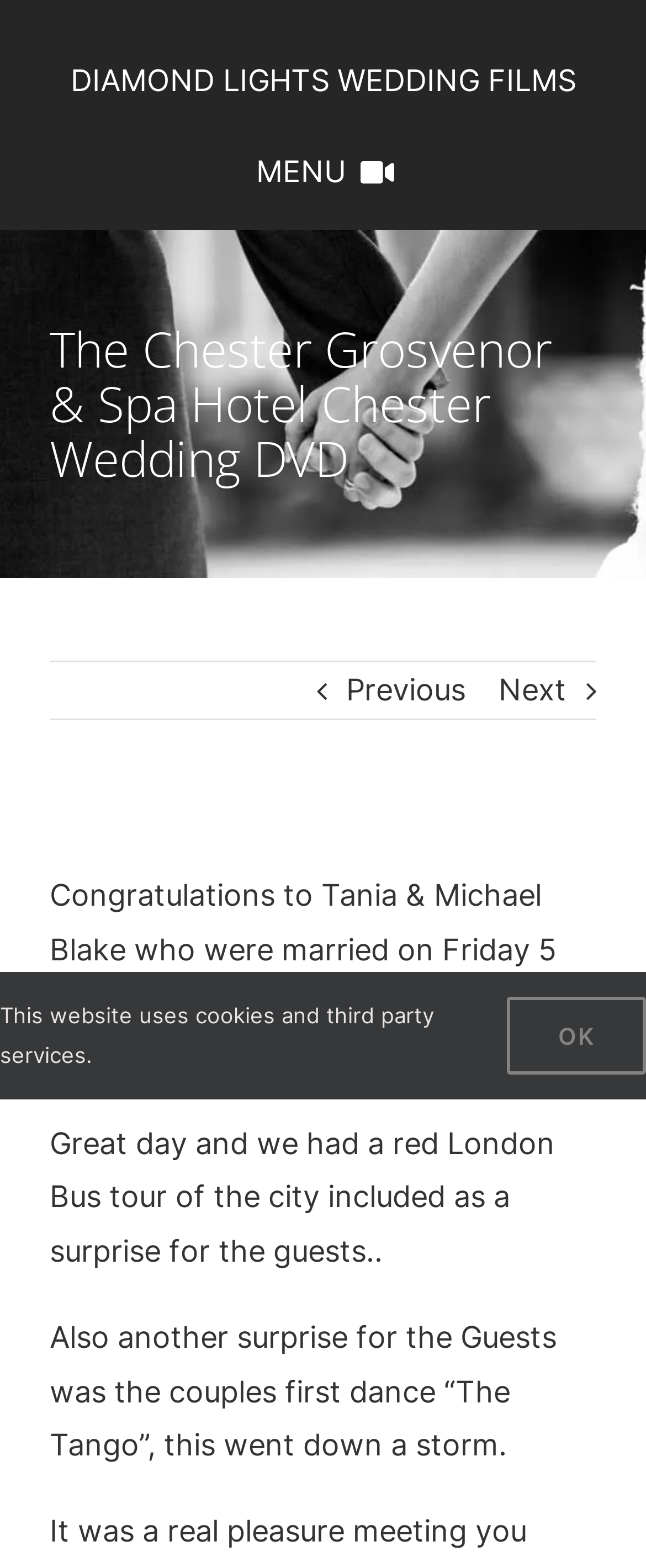Provide the bounding box coordinates for the UI element described in this sentence: "Go to Top". The coordinates should be four float values between 0 and 1, i.e., [left, top, right, bottom].

[0.695, 0.623, 0.808, 0.669]